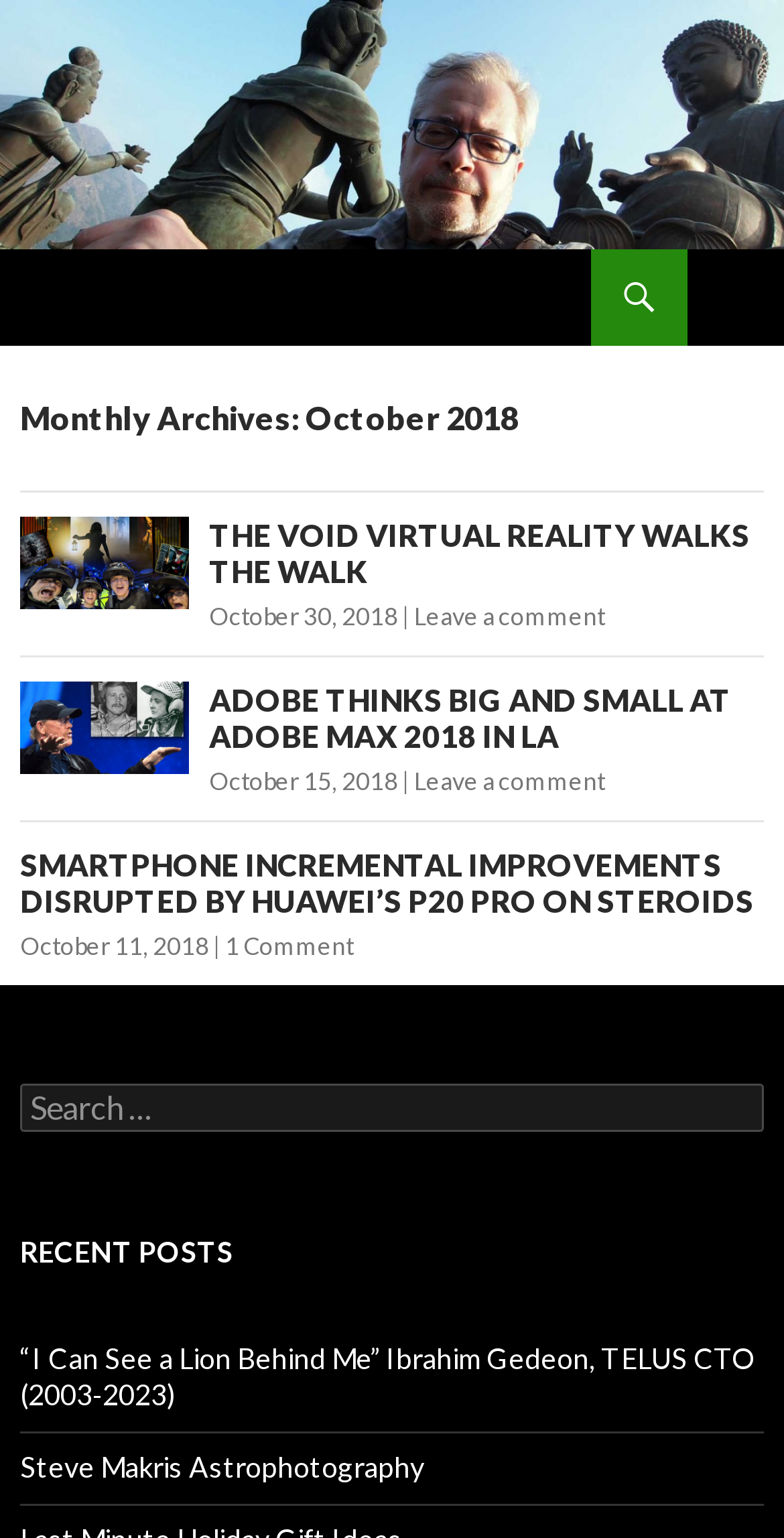Please find the bounding box coordinates of the element's region to be clicked to carry out this instruction: "Share on pinterest".

None